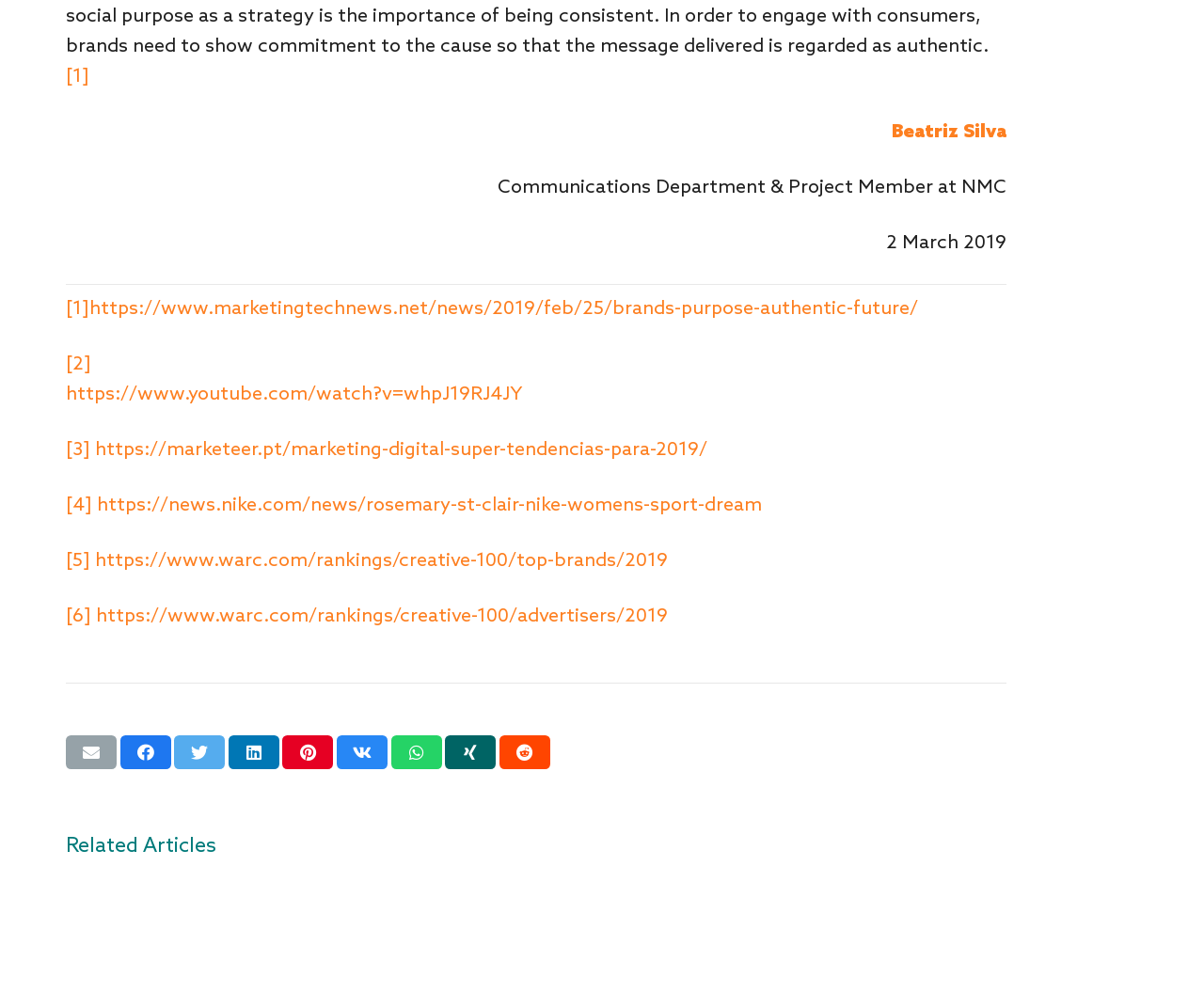Please locate the bounding box coordinates of the element that should be clicked to achieve the given instruction: "Watch the YouTube video about marketing trends".

[0.055, 0.387, 0.434, 0.41]